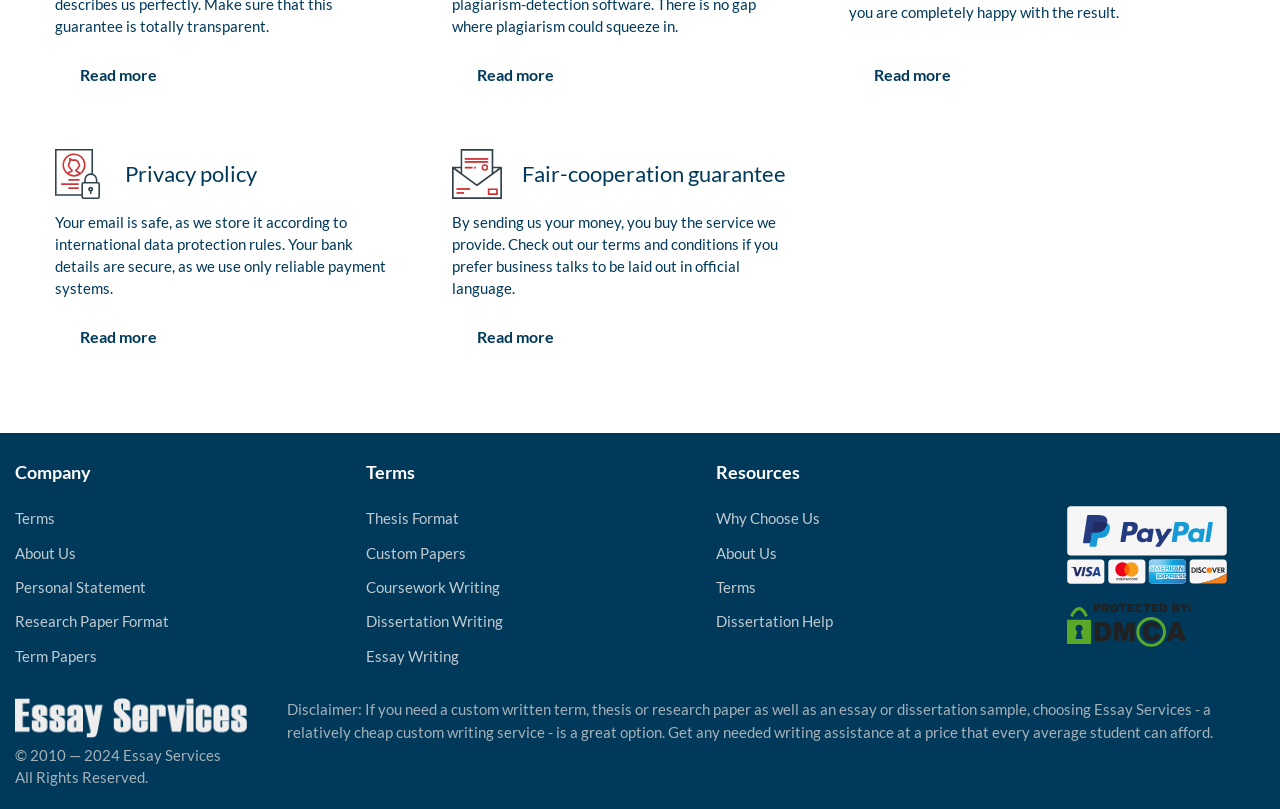Determine the bounding box coordinates in the format (top-left x, top-left y, bottom-right x, bottom-right y). Ensure all values are floating point numbers between 0 and 1. Identify the bounding box of the UI element described by: Why Choose Us

[0.56, 0.629, 0.641, 0.652]